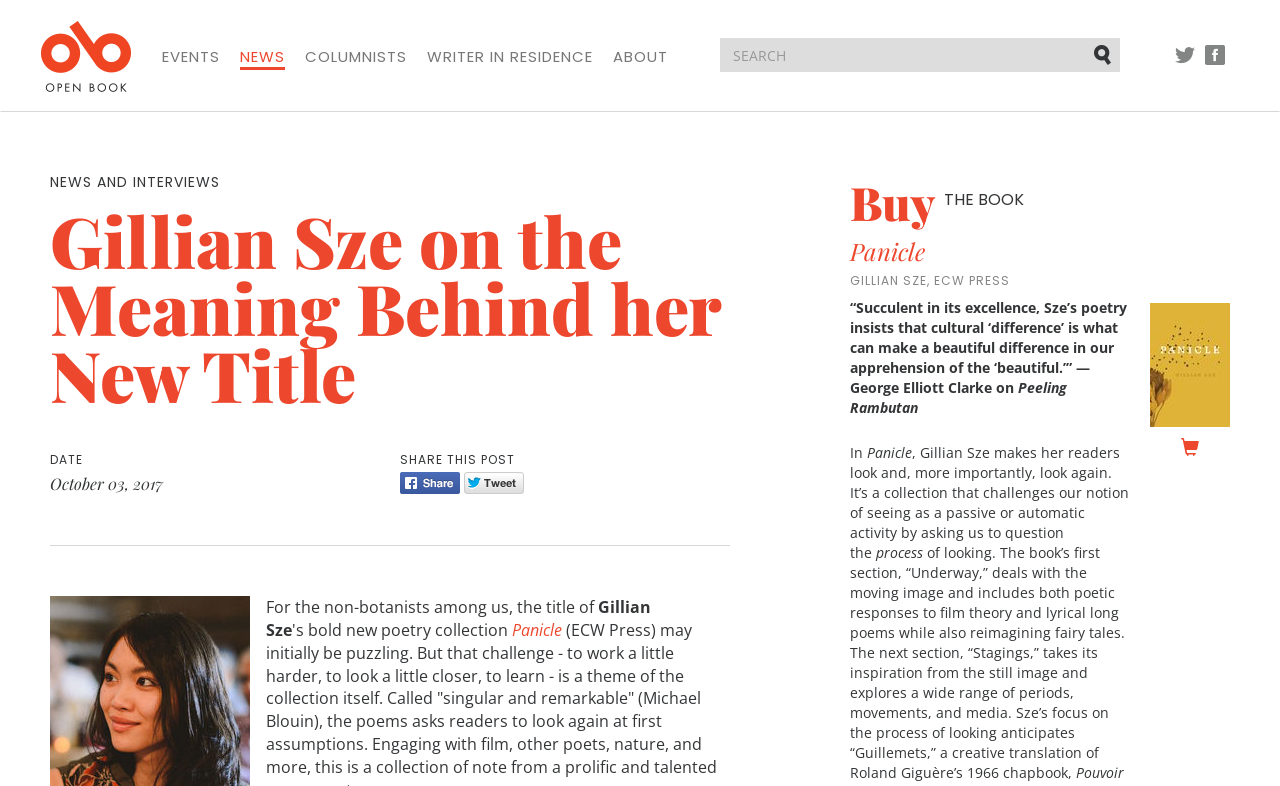Please examine the image and answer the question with a detailed explanation:
What is the name of the publisher of Gillian Sze's poetry collection?

The name of the publisher of Gillian Sze's poetry collection is mentioned in the text as 'ECW Press', which is located below the heading 'Panicle'.